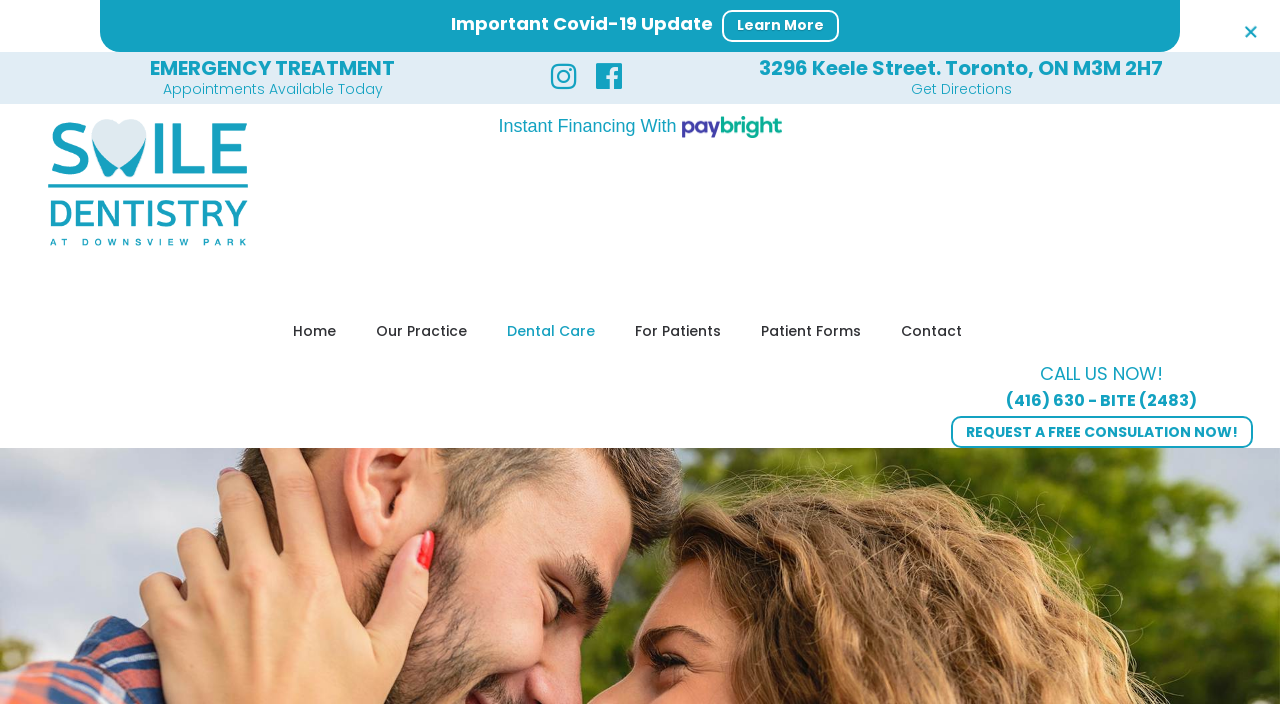Locate the bounding box coordinates of the item that should be clicked to fulfill the instruction: "Learn more about Covid-19 updates".

[0.564, 0.014, 0.655, 0.059]